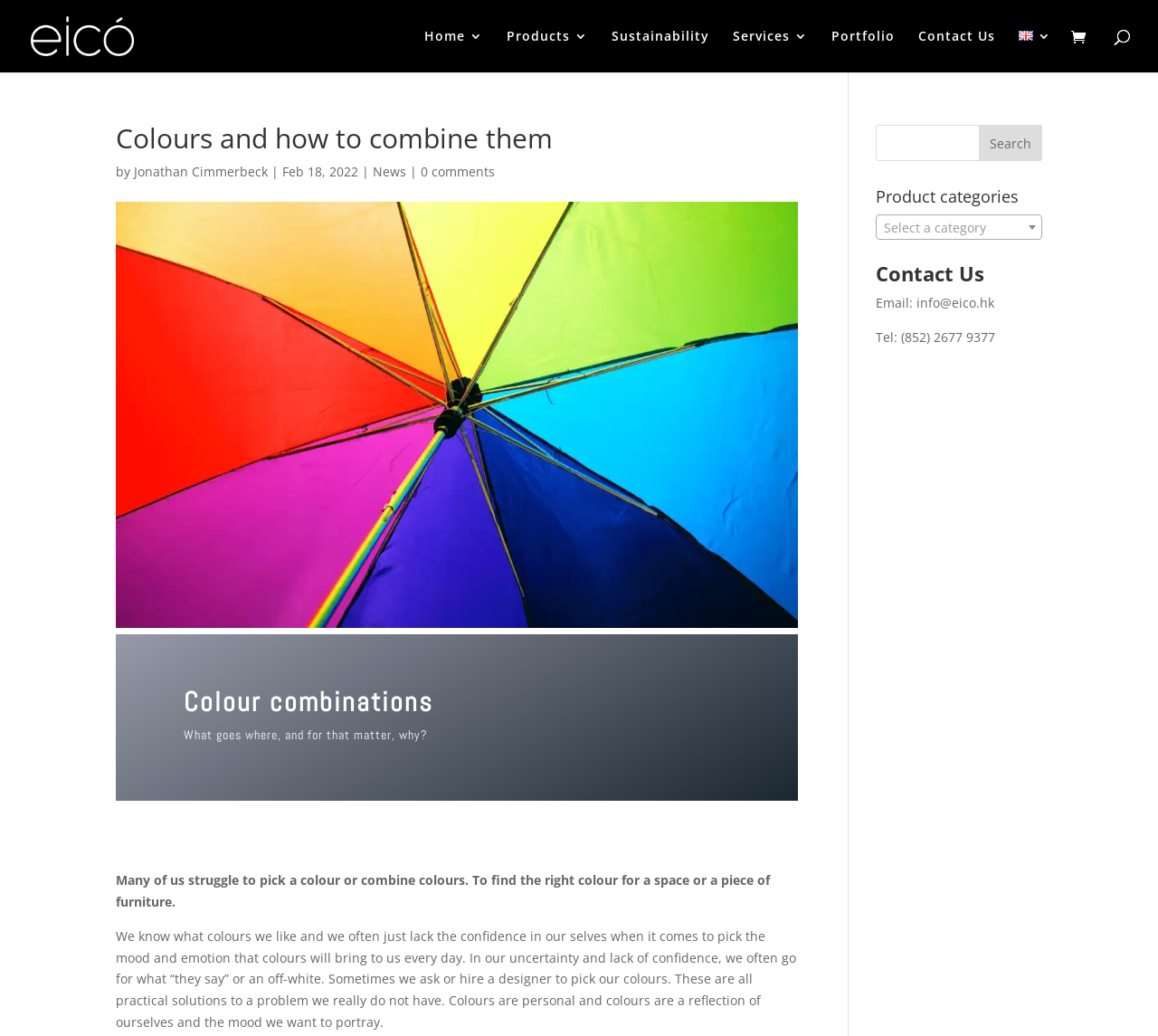Please find and give the text of the main heading on the webpage.

Colours and how to combine them